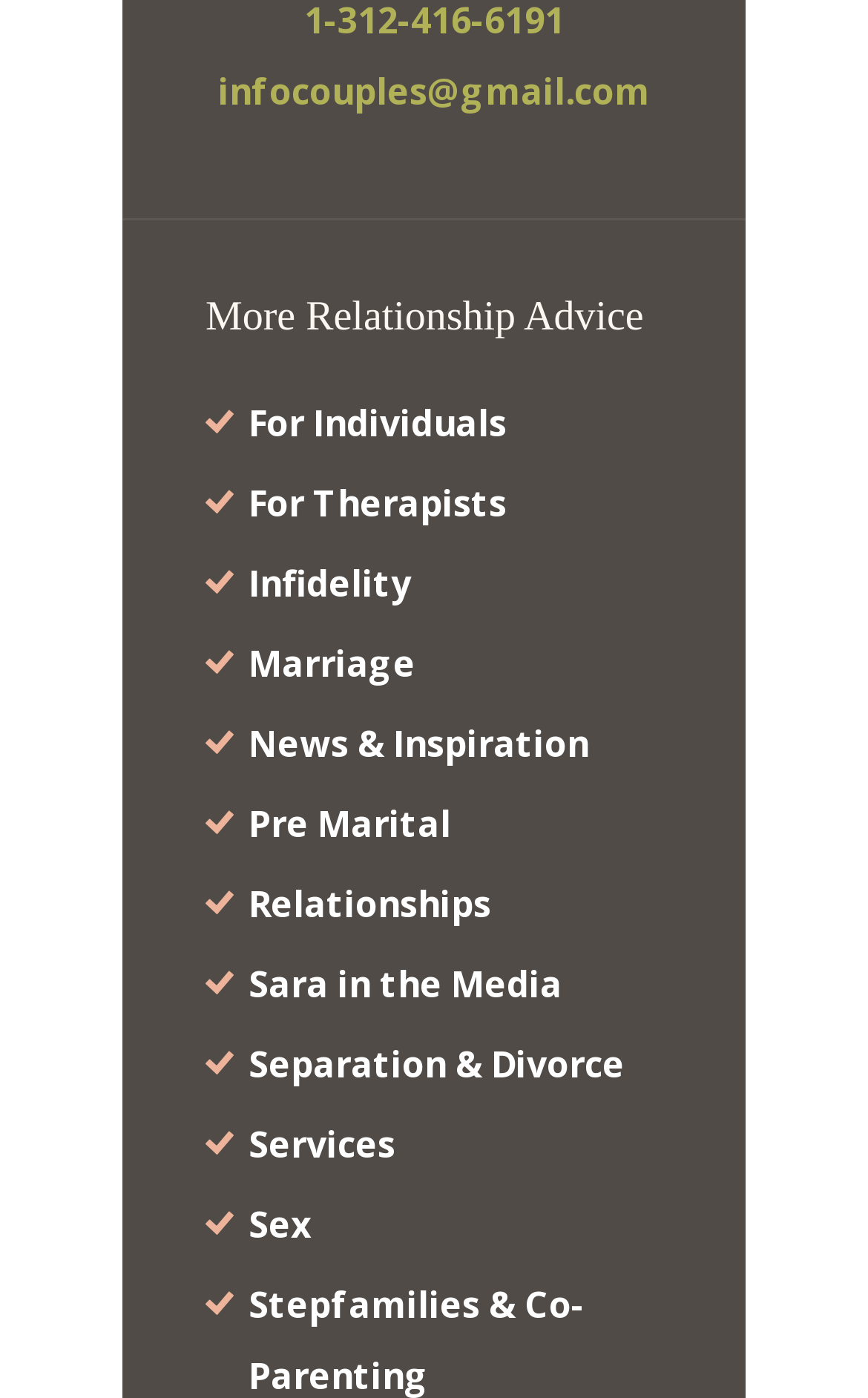Identify the bounding box coordinates for the element that needs to be clicked to fulfill this instruction: "Read news and inspiration". Provide the coordinates in the format of four float numbers between 0 and 1: [left, top, right, bottom].

[0.286, 0.515, 0.678, 0.55]